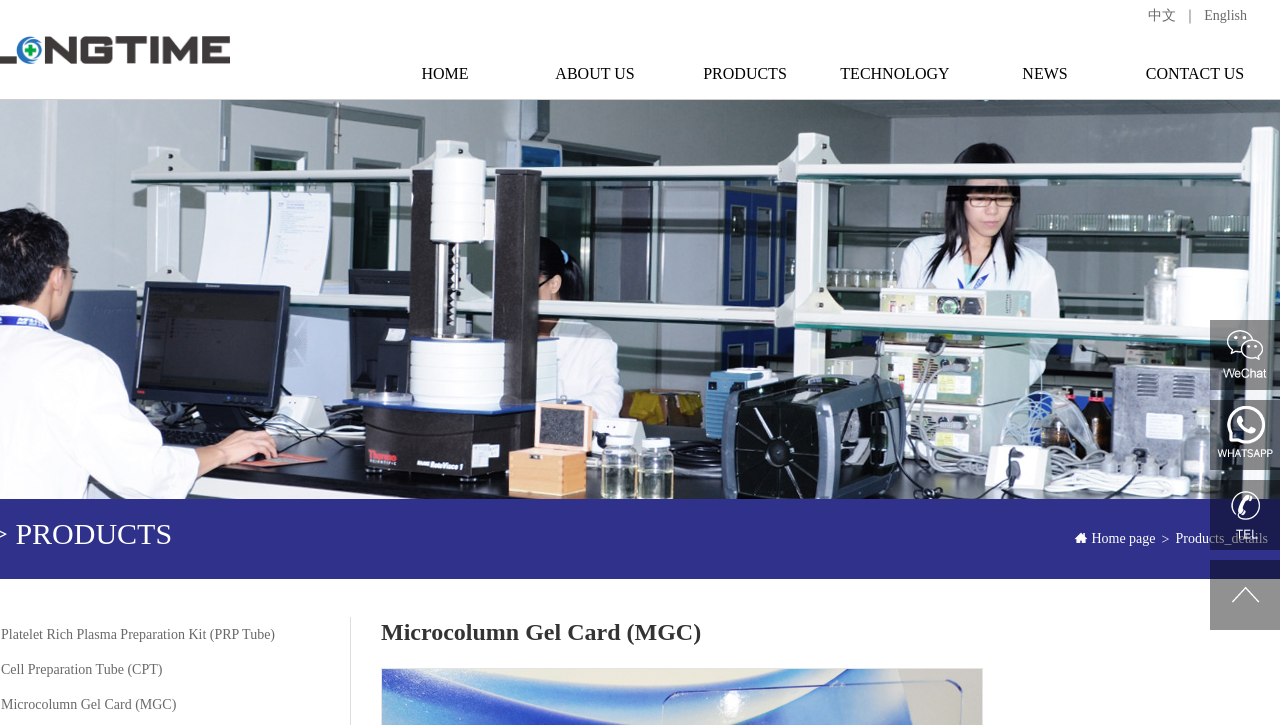What is the company name?
Give a one-word or short-phrase answer derived from the screenshot.

Hubei Longtime Biological Technology Co., Ltd